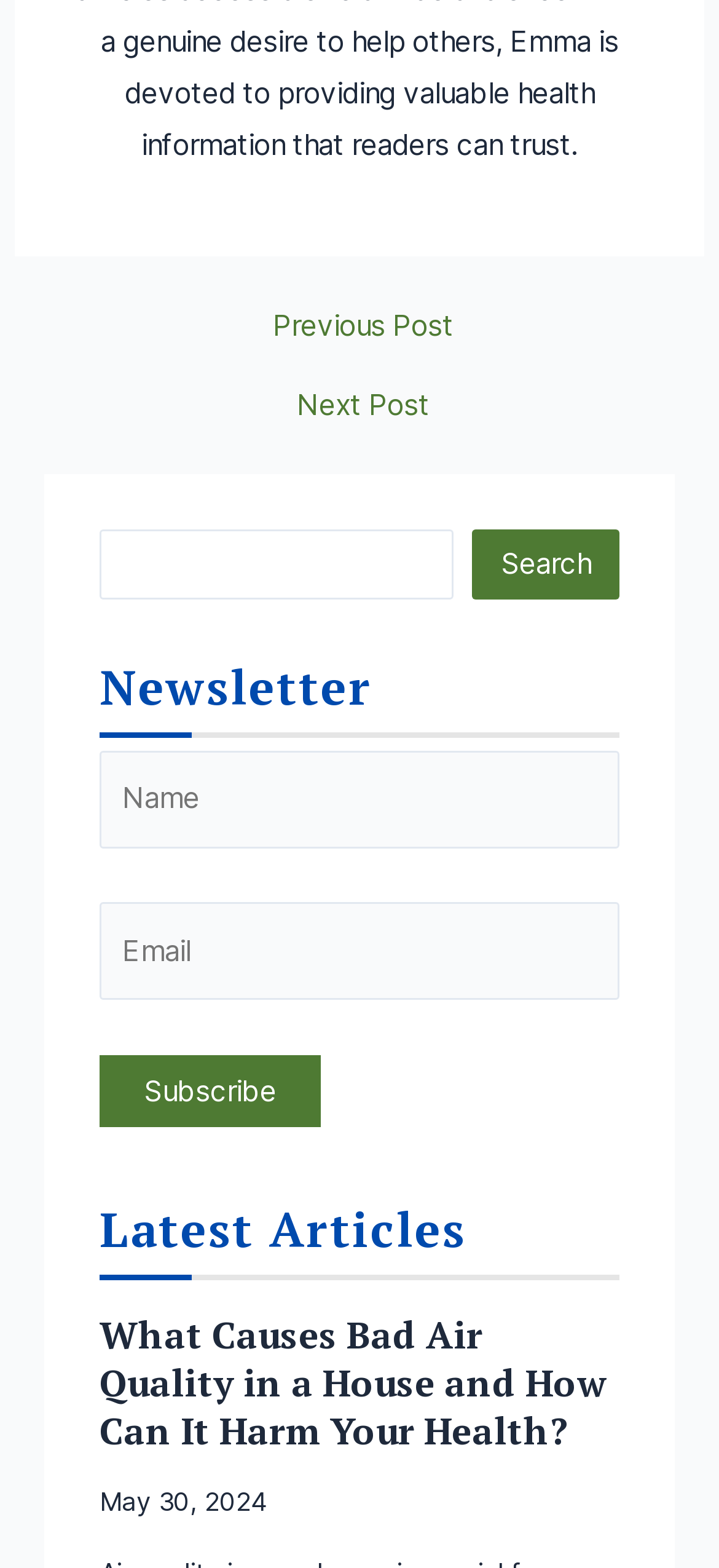Using the provided description value="Subscribe", find the bounding box coordinates for the UI element. Provide the coordinates in (top-left x, top-left y, bottom-right x, bottom-right y) format, ensuring all values are between 0 and 1.

[0.138, 0.672, 0.446, 0.719]